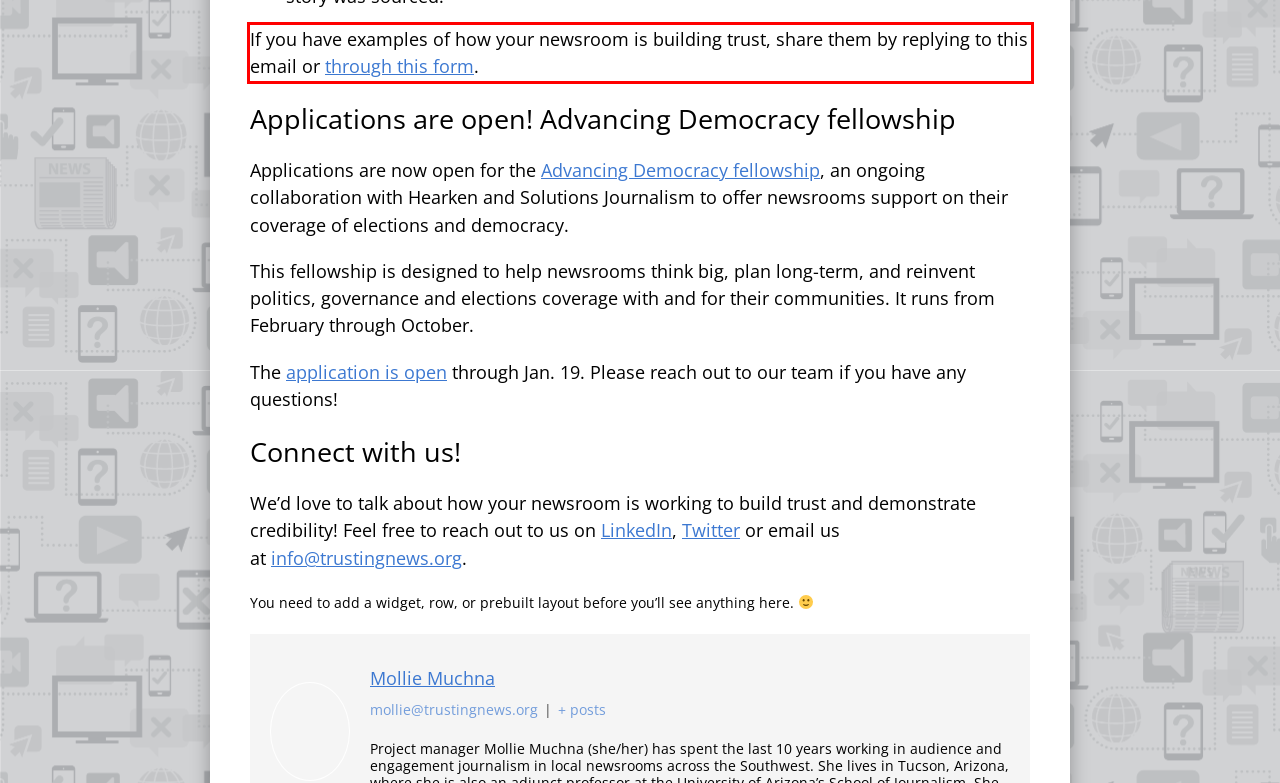Please take the screenshot of the webpage, find the red bounding box, and generate the text content that is within this red bounding box.

If you have examples of how your newsroom is building trust, share them by replying to this email or through this form.